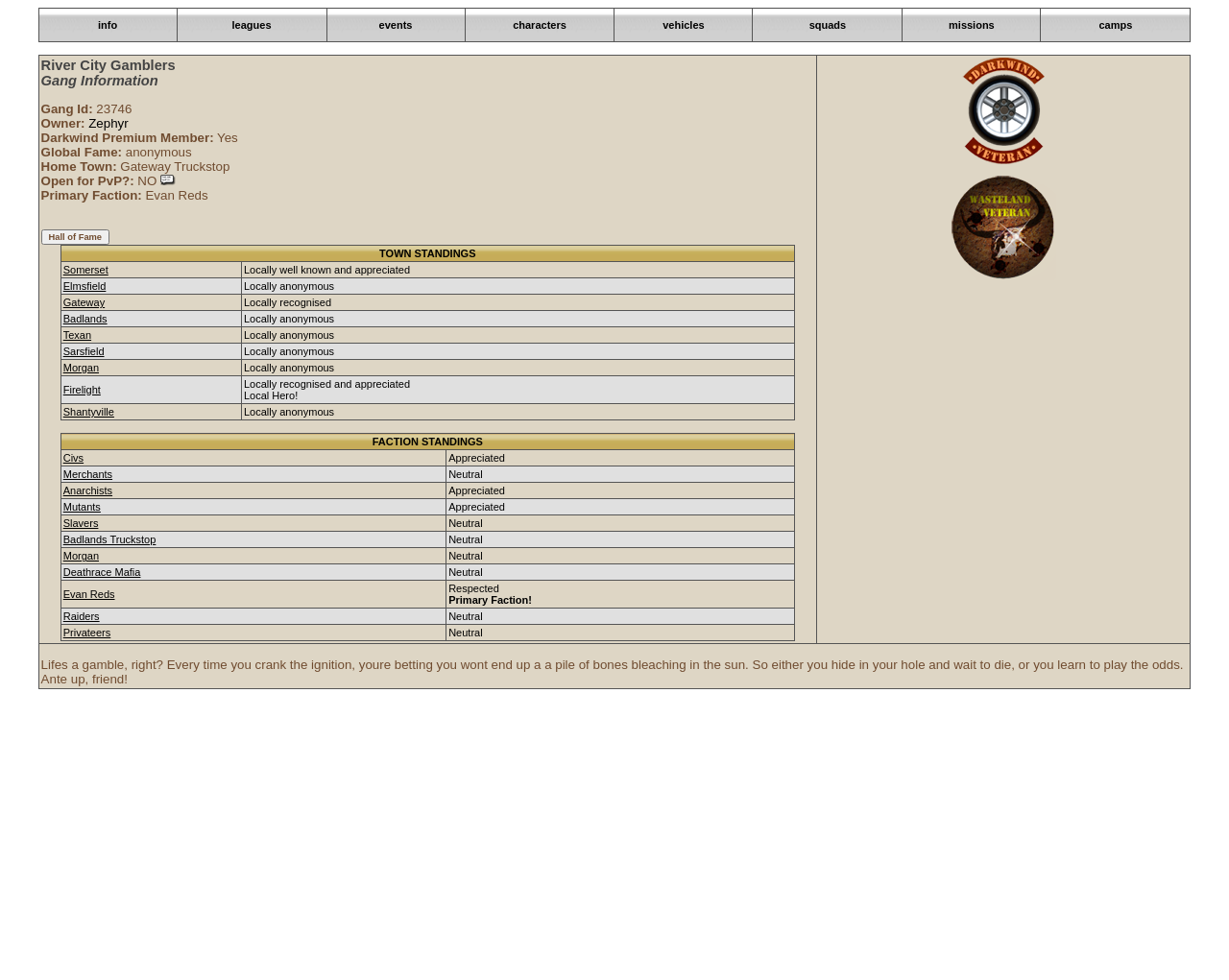What is the owner of the River City Gamblers Gang?
Based on the image, answer the question with as much detail as possible.

I found the information about the River City Gamblers Gang in the second table, where it says 'Owner: Zephyr Darkwind', so the owner is Zephyr Darkwind.